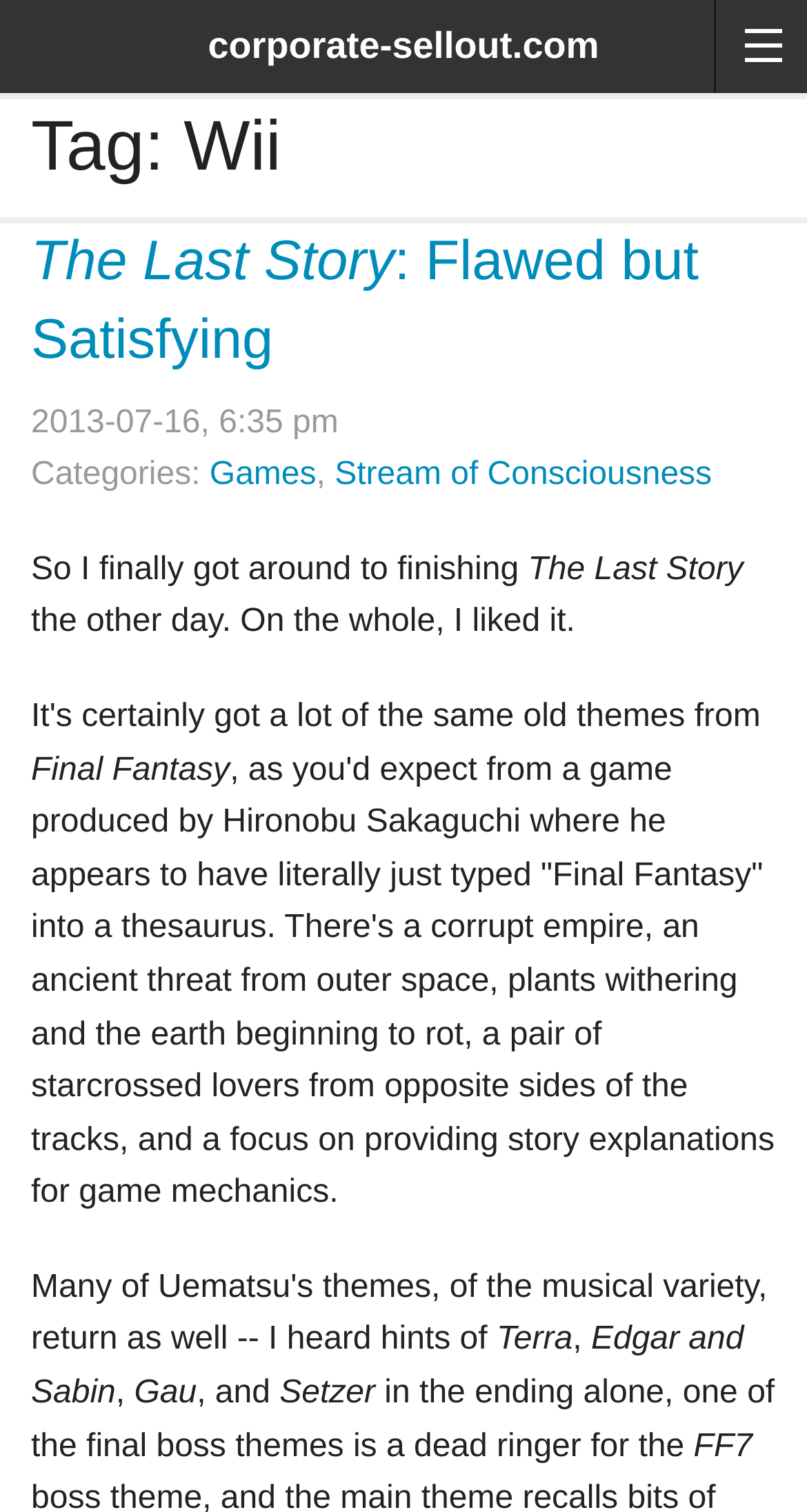What is mentioned as a character in the article?
Respond to the question with a well-detailed and thorough answer.

I found the mentions of characters in the article by looking at the StaticText elements with the texts 'Terra', 'Edgar and Sabin', 'Gau', and 'Setzer'. These elements are scattered throughout the article and suggest that these are characters mentioned in the article.